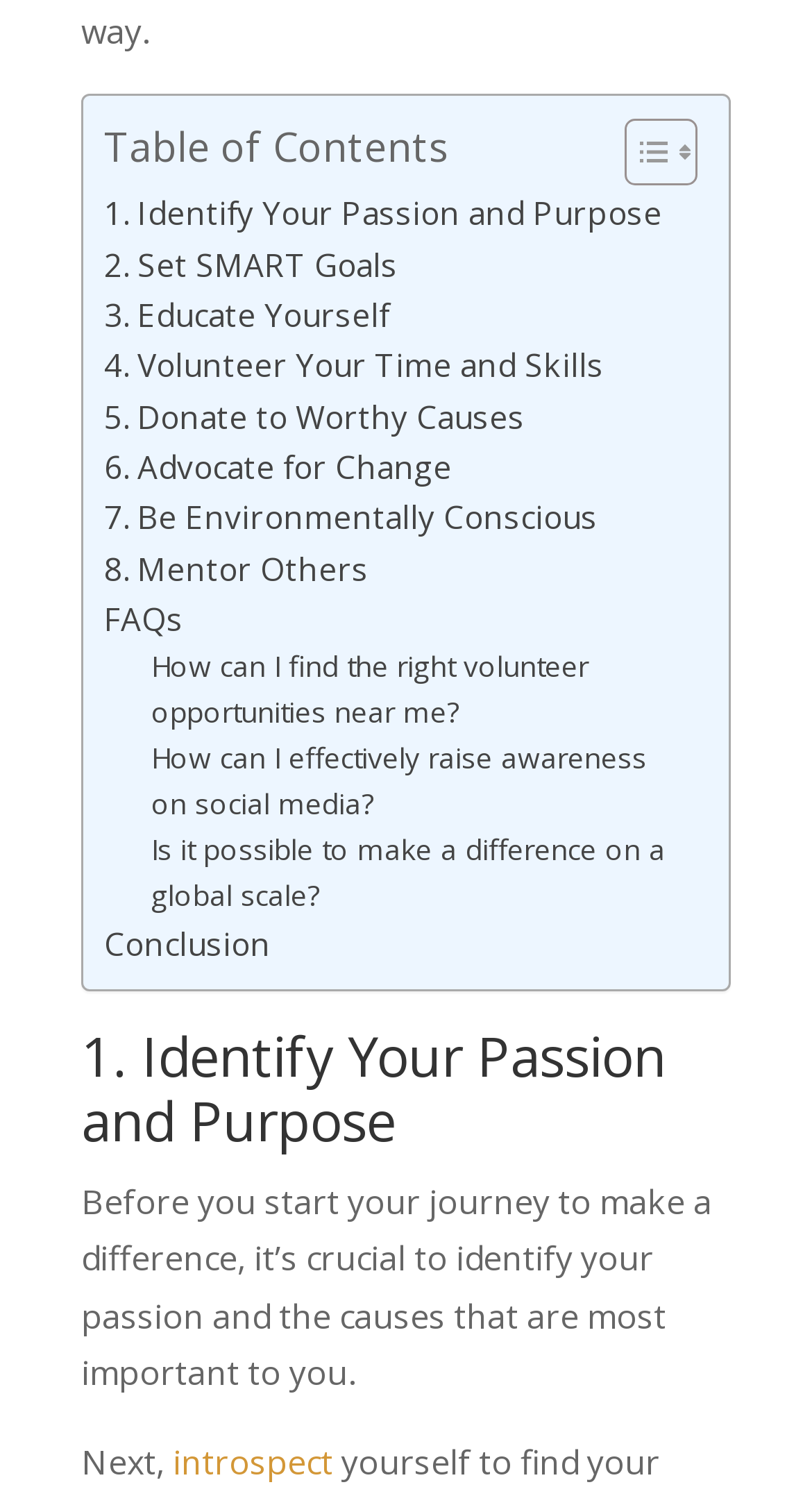Identify the bounding box coordinates of the section that should be clicked to achieve the task described: "Read the FAQs".

[0.128, 0.399, 0.226, 0.433]